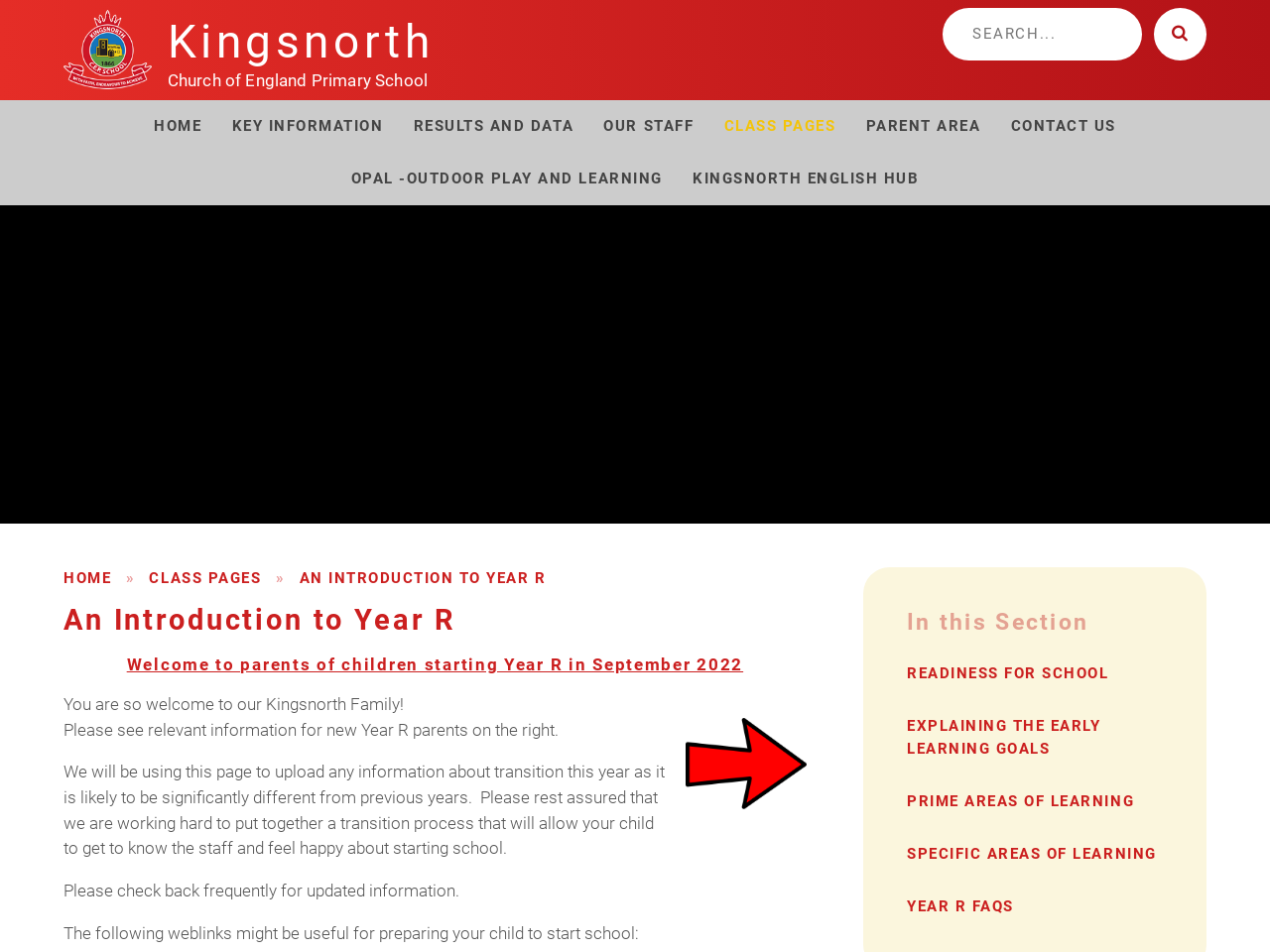Extract the main title from the webpage.

Kingsnorth
Church of England Primary School